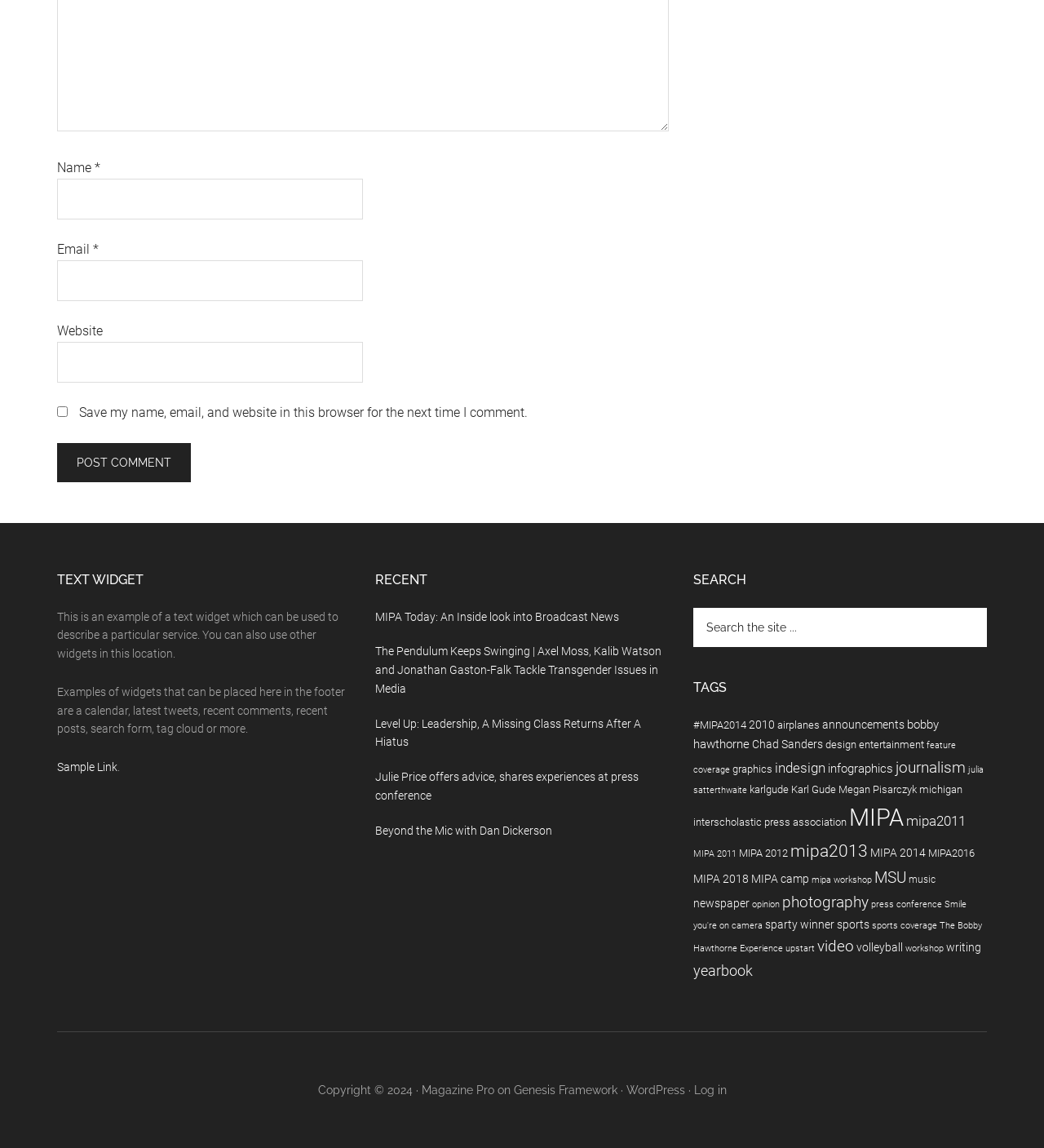Predict the bounding box coordinates of the area that should be clicked to accomplish the following instruction: "Enter your name". The bounding box coordinates should consist of four float numbers between 0 and 1, i.e., [left, top, right, bottom].

[0.055, 0.156, 0.348, 0.191]